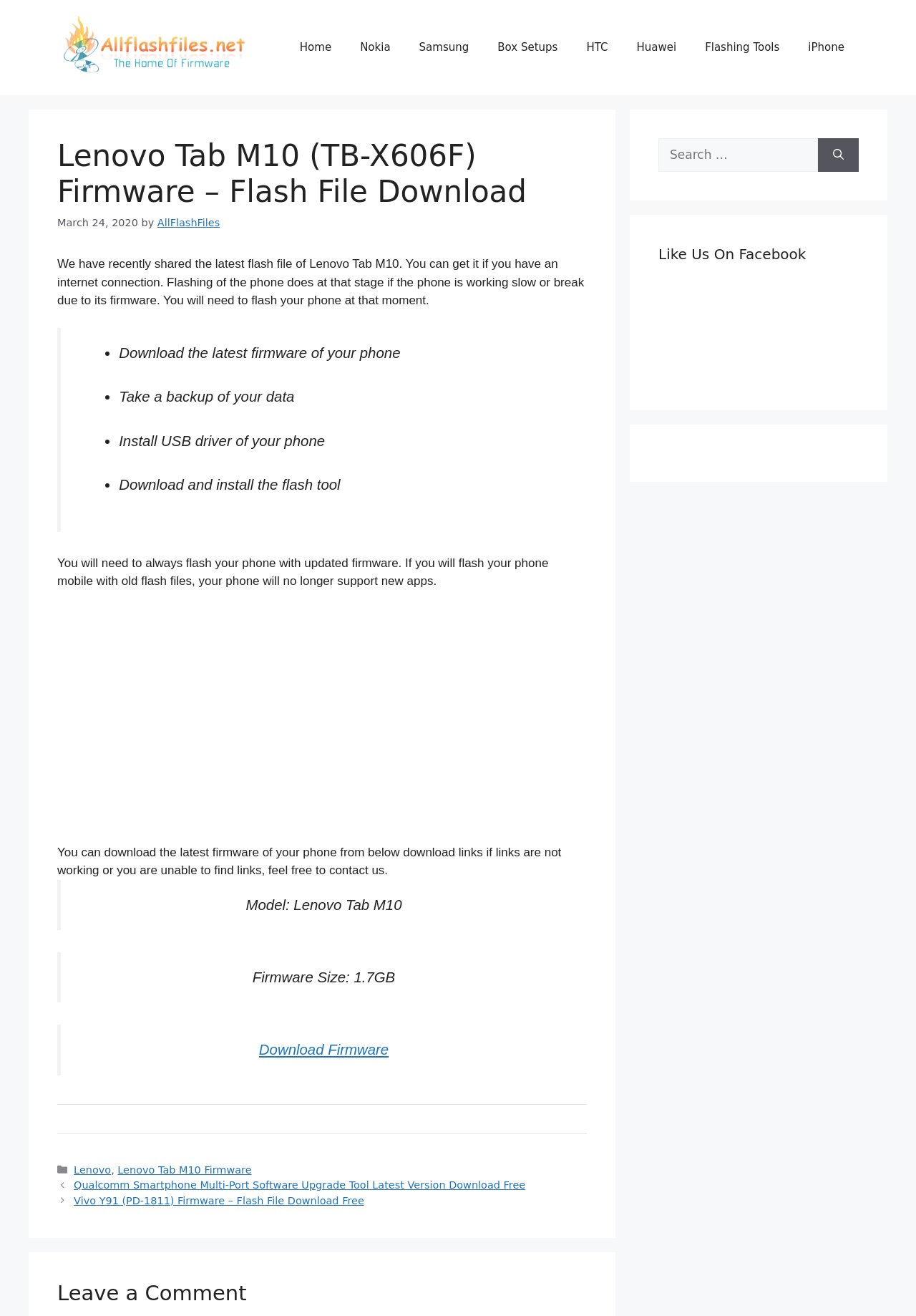Summarize the webpage with a detailed and informative caption.

This webpage is about downloading the firmware for Lenovo Tab M10 (TB-X606F). At the top, there is a banner with the site's name, "AllFlashFiles.net", accompanied by a logo image. Below the banner, there is a navigation menu with links to various categories, including "Home", "Nokia", "Samsung", and more.

The main content of the page is an article about the Lenovo Tab M10 firmware, which includes a heading, a brief description, and a list of instructions on how to flash the phone. The instructions are presented in a blockquote format with bullet points. The article also mentions the importance of flashing the phone with updated firmware to support new apps.

Below the article, there are several blocks of information, including the model and firmware size of the Lenovo Tab M10, and a download link for the firmware. There are also two horizontal separator lines dividing the content.

At the bottom of the page, there is a footer section with links to categories, including "Lenovo" and "Lenovo Tab M10 Firmware". There is also a navigation menu with links to other posts, including "Qualcomm Smartphone Multi-Port Software Upgrade Tool Latest Version Download Free" and "Vivo Y91 (PD-1811) Firmware – Flash File Download Free".

On the right side of the page, there are three complementary sections. The first section has a search box with a label "Search for:" and a search button. The second section has a heading "Like Us On Facebook" and an iframe with a Facebook like button. The third section is empty.